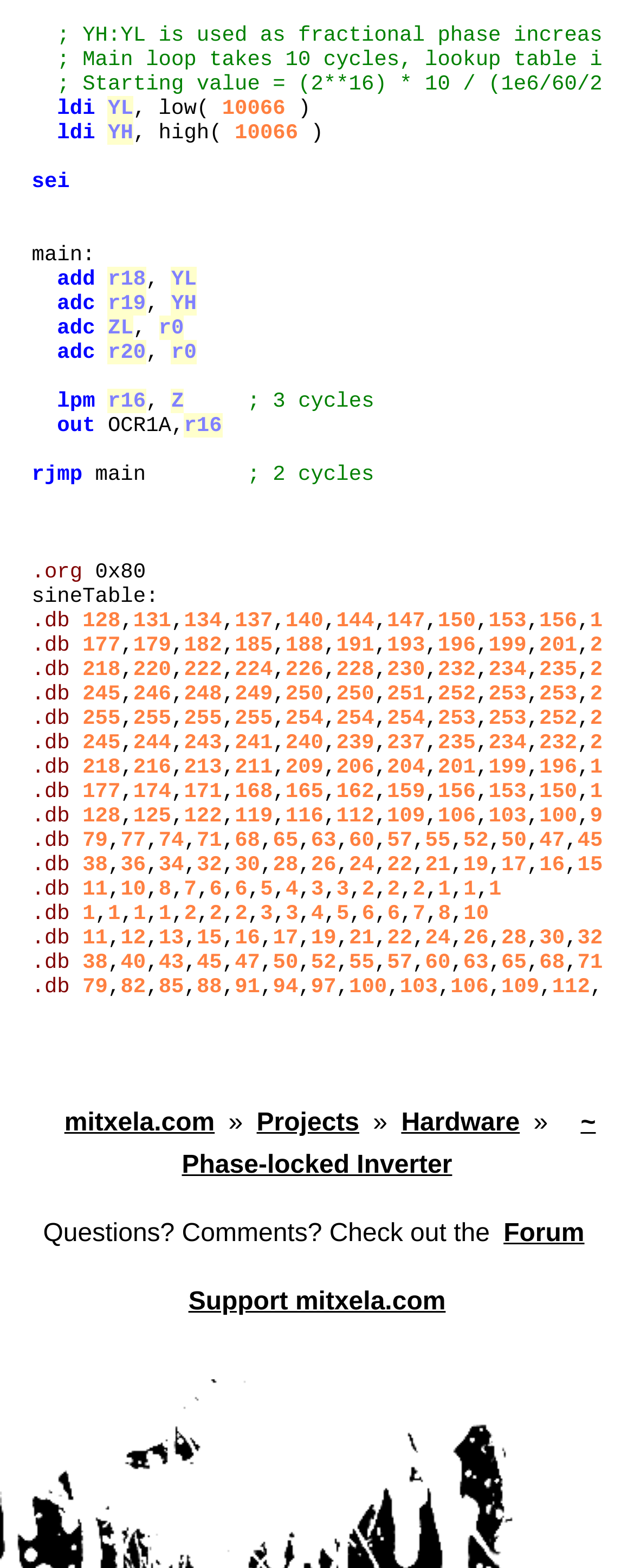Please identify the bounding box coordinates of the area that needs to be clicked to fulfill the following instruction: "modify adc instruction."

[0.09, 0.186, 0.15, 0.202]